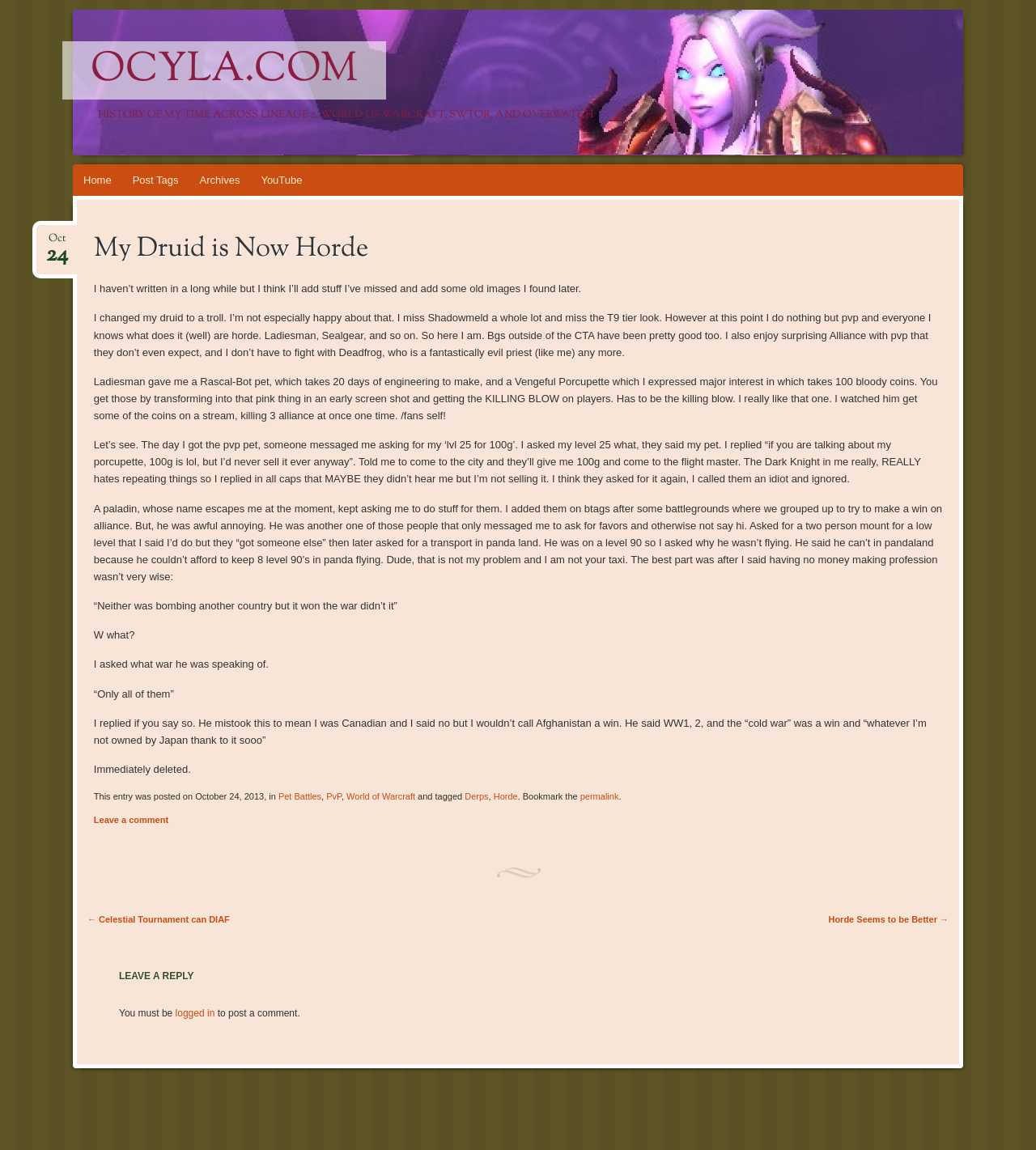Select the bounding box coordinates of the element I need to click to carry out the following instruction: "Click on the 'Post Tags' link".

[0.118, 0.143, 0.182, 0.171]